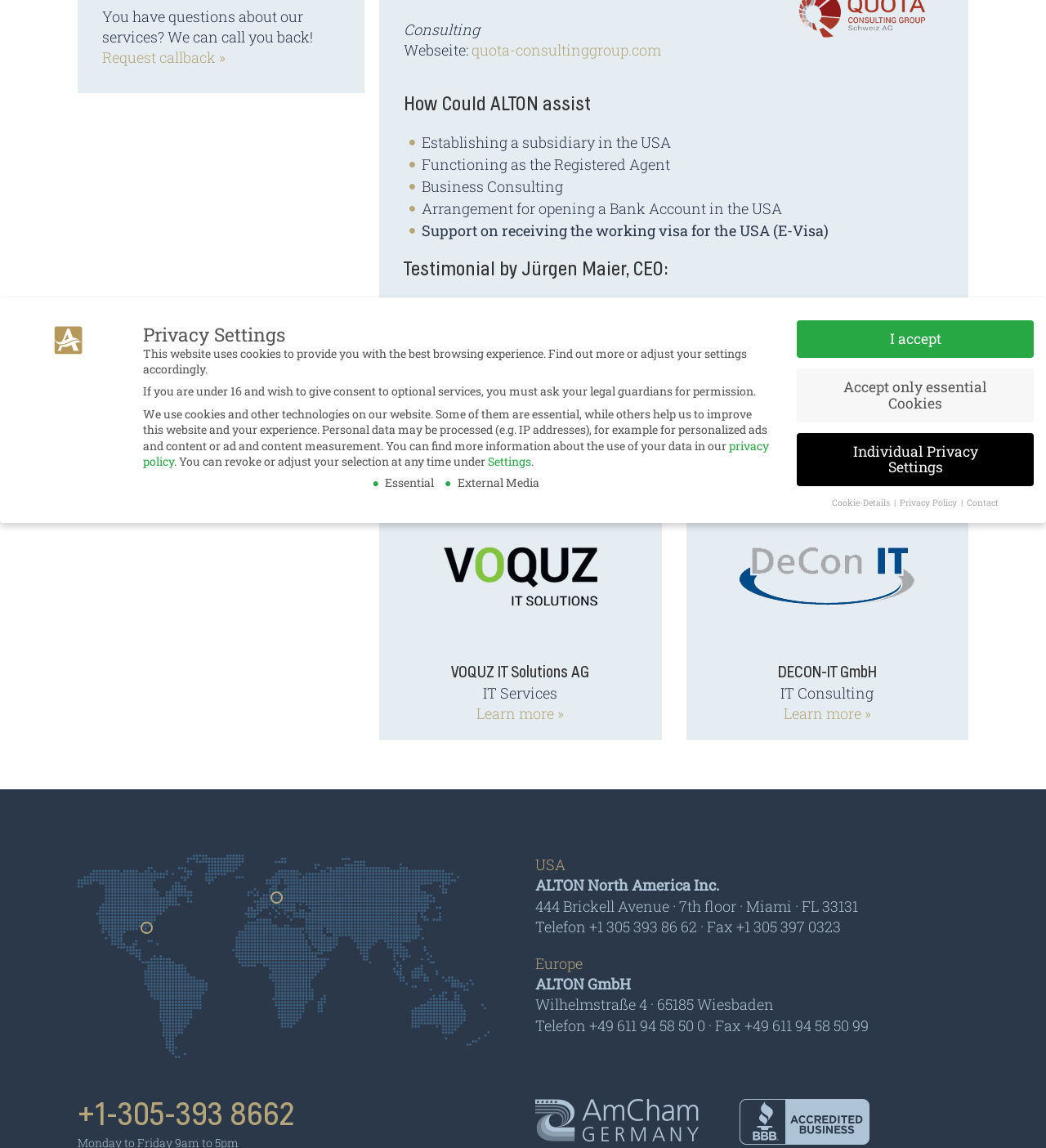Provide the bounding box coordinates of the HTML element this sentence describes: "Home".

None